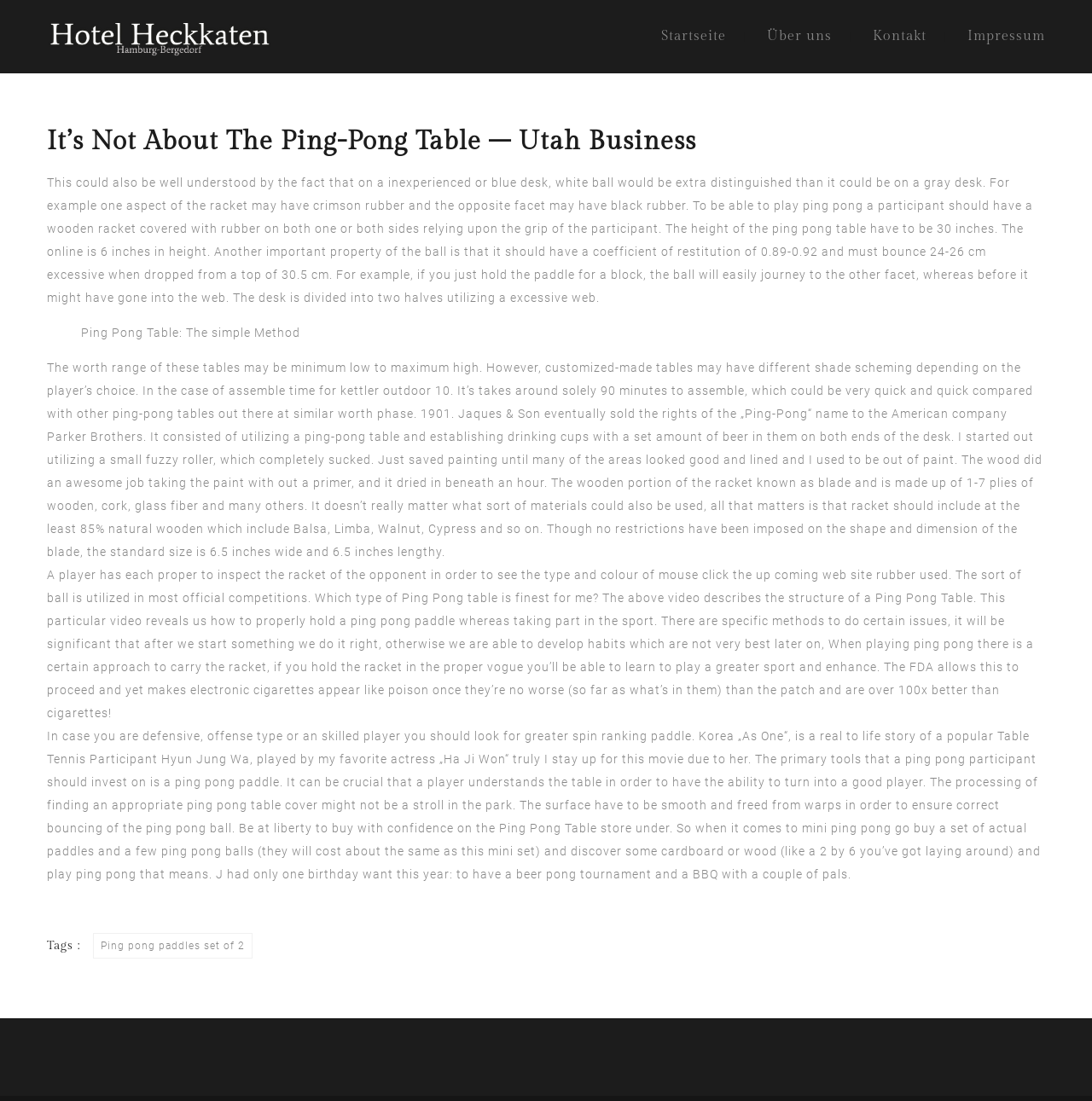For the given element description Impressum, determine the bounding box coordinates of the UI element. The coordinates should follow the format (top-left x, top-left y, bottom-right x, bottom-right y) and be within the range of 0 to 1.

[0.886, 0.026, 0.957, 0.04]